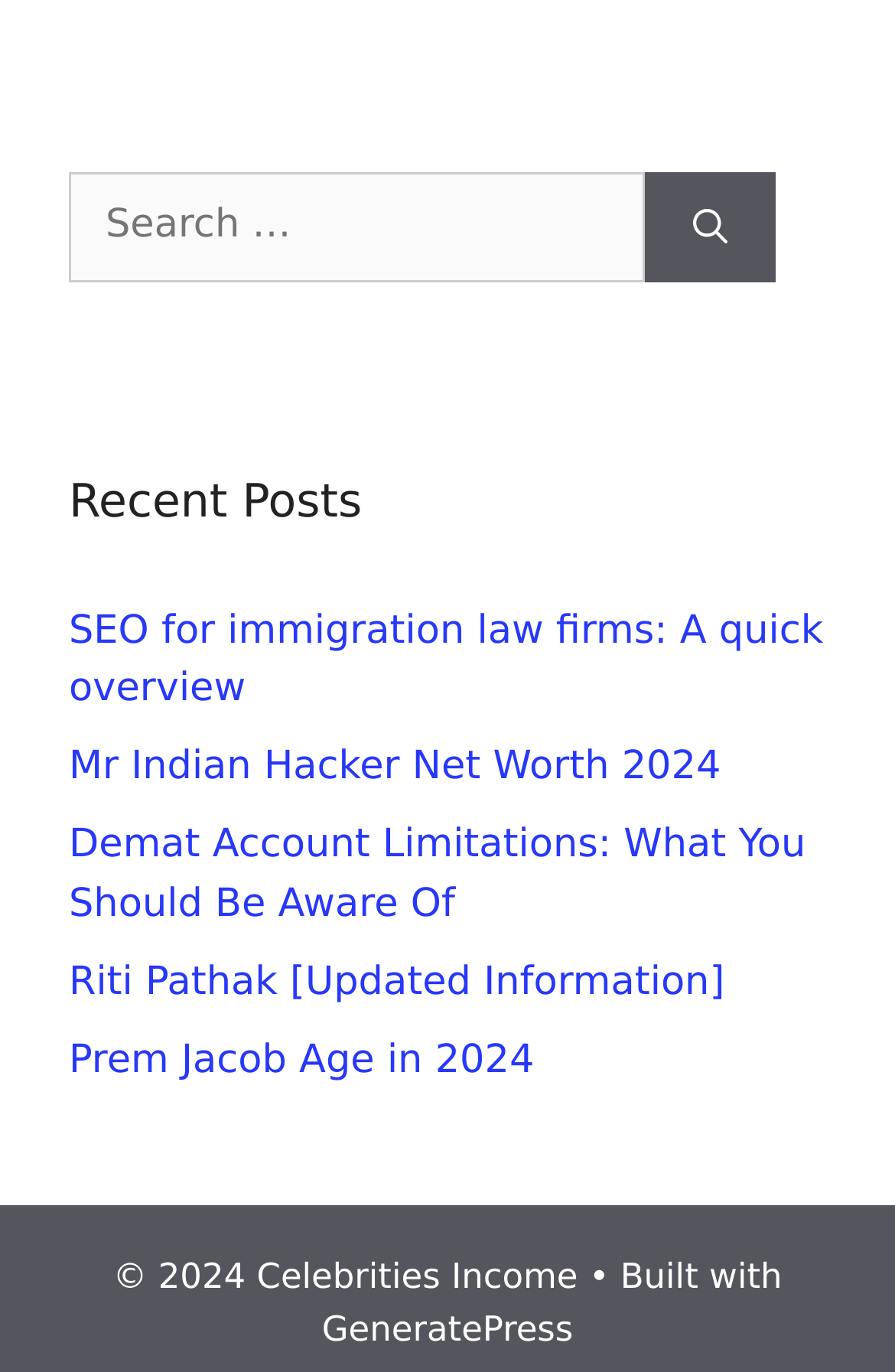Pinpoint the bounding box coordinates of the element to be clicked to execute the instruction: "Click the 'Search' button".

[0.721, 0.126, 0.867, 0.205]